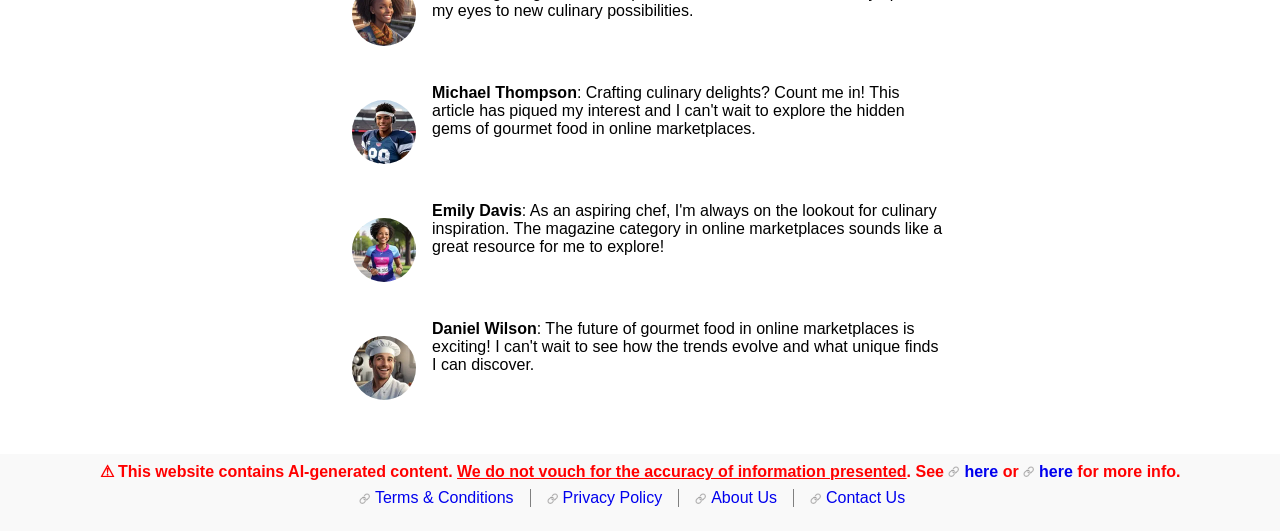Please provide a short answer using a single word or phrase for the question:
How many profile images are displayed?

3